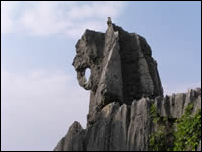Elaborate on all the key elements and details present in the image.

The image captures a striking natural rock formation that resembles a lion’s head, known for its unique and impressive silhouette against the sky. This geological wonder is likely located in the vicinity of Lijiang, a region steeped in history and culture, particularly recognized for its picturesque landscapes and rich heritage. Lijiang, situated in Yunnan Province, is celebrated for its distinct Naxi culture, which is deeply intertwined with the surrounding natural beauty. The formation may symbolize the region’s spiritual significance in Dongba culture, reflecting the area's ancient traditions and beliefs. Visitors are often drawn to such formations for both their aesthetic appeal and the stories they tell about the natural history and cultural essence of this enchanting locale.